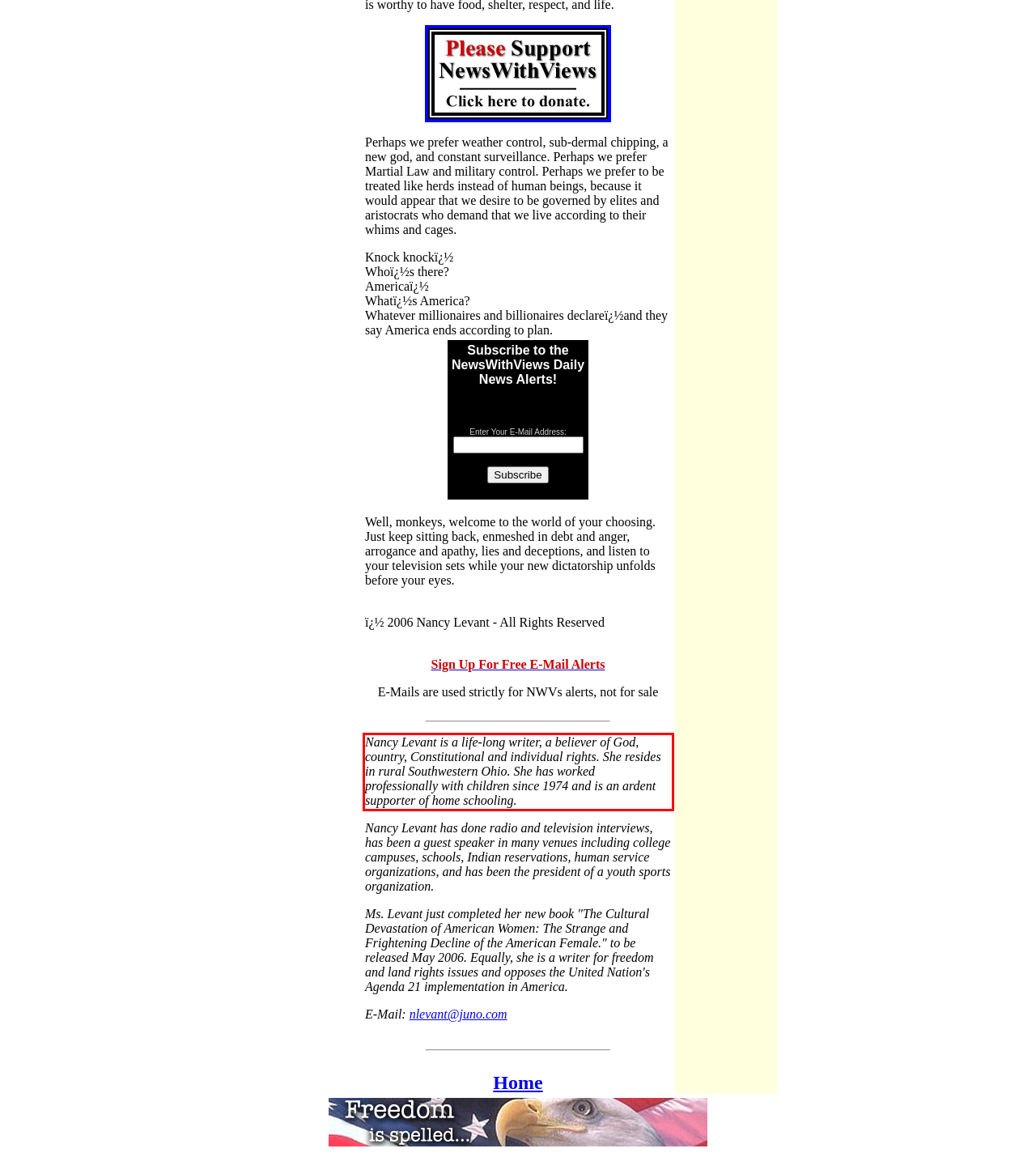You are provided with a screenshot of a webpage that includes a UI element enclosed in a red rectangle. Extract the text content inside this red rectangle.

Nancy Levant is a life-long writer, a believer of God, country, Constitutional and individual rights. She resides in rural Southwestern Ohio. She has worked professionally with children since 1974 and is an ardent supporter of home schooling.